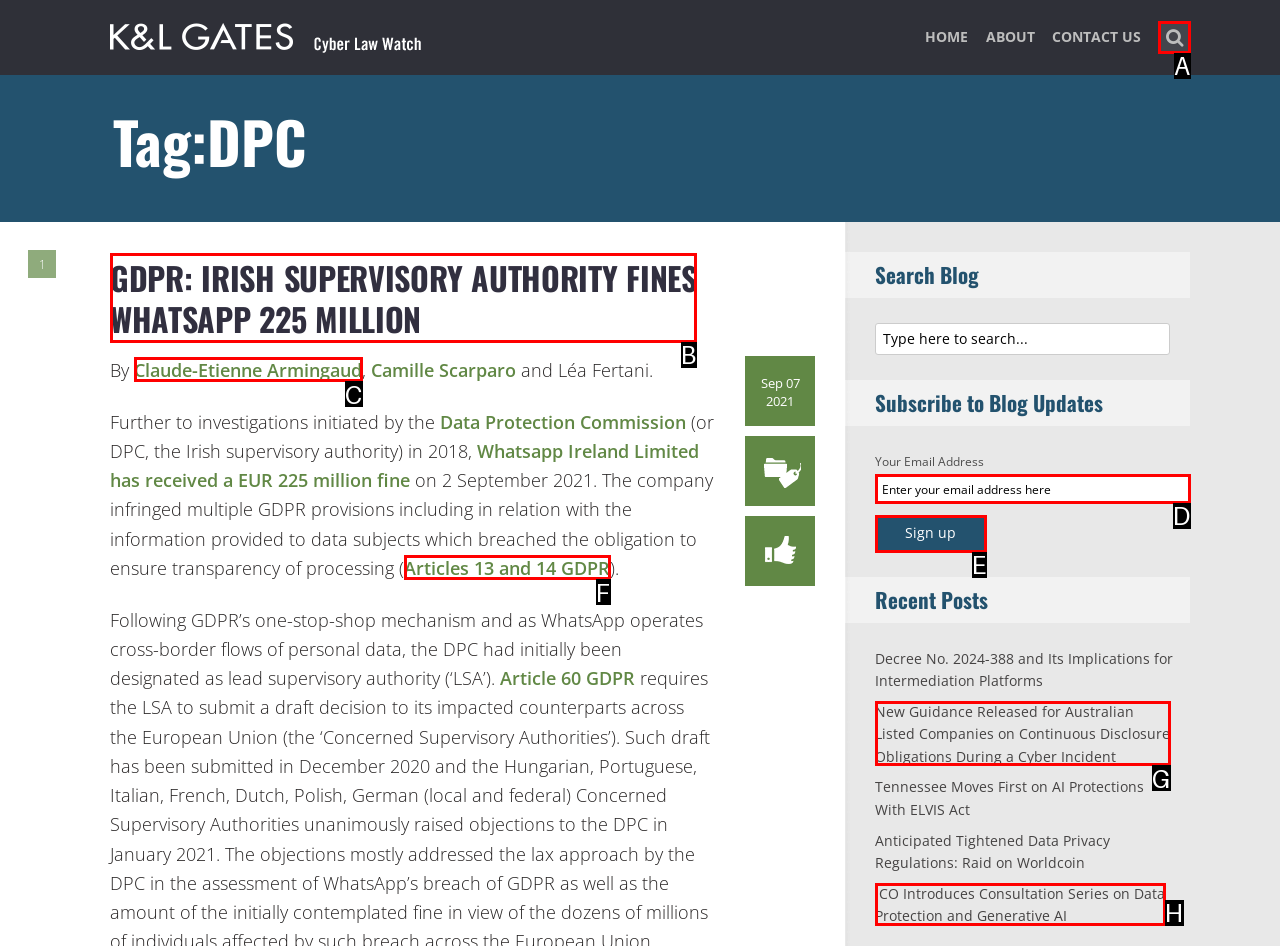Identify the correct option to click in order to accomplish the task: Read the article about GDPR and WhatsApp Provide your answer with the letter of the selected choice.

B